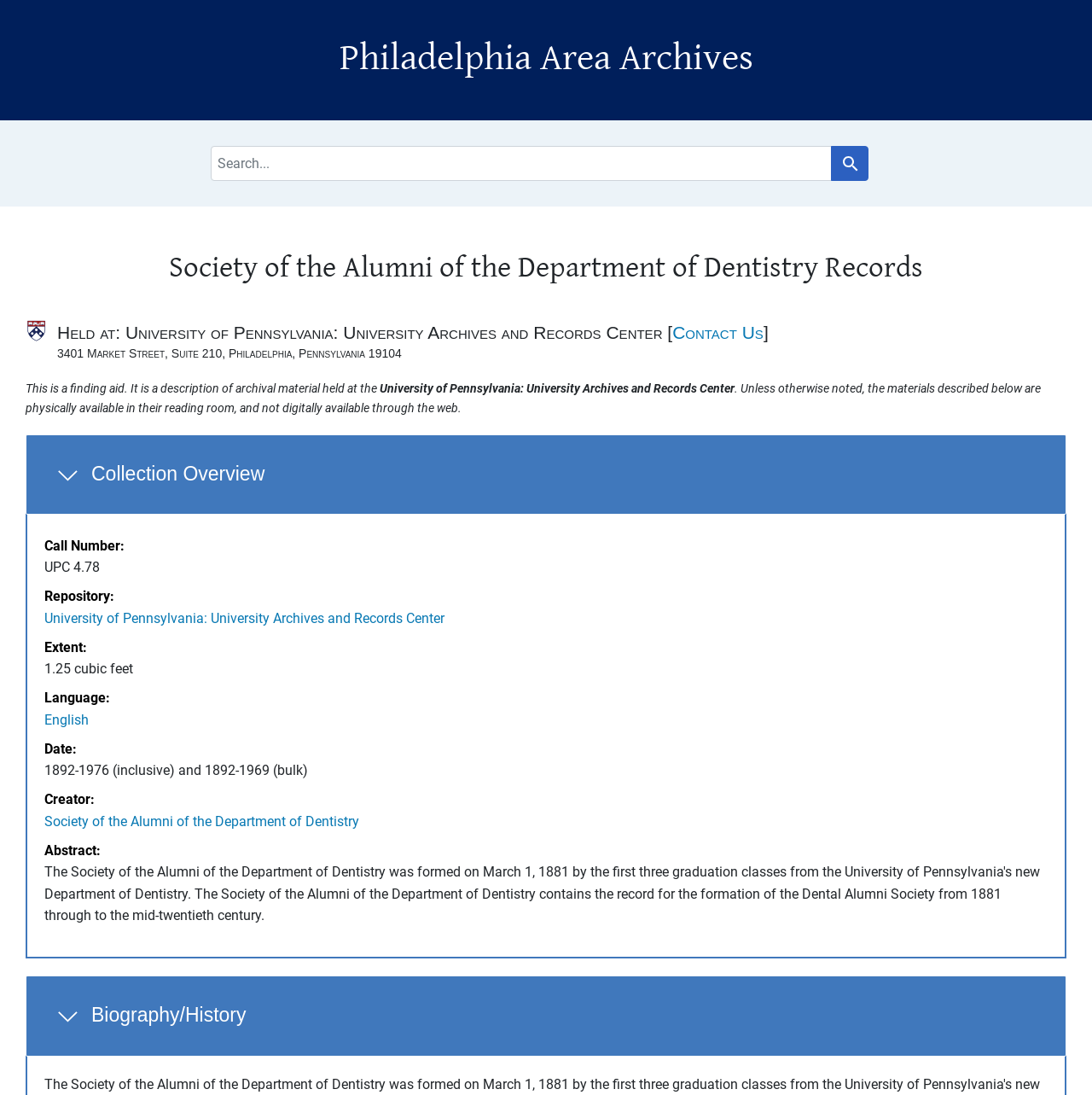Who is the creator of the collection?
Can you provide a detailed and comprehensive answer to the question?

I found the answer by looking at the 'Creator' section in the collection overview, which identifies the Society of the Alumni of the Department of Dentistry as the creator of the collection.